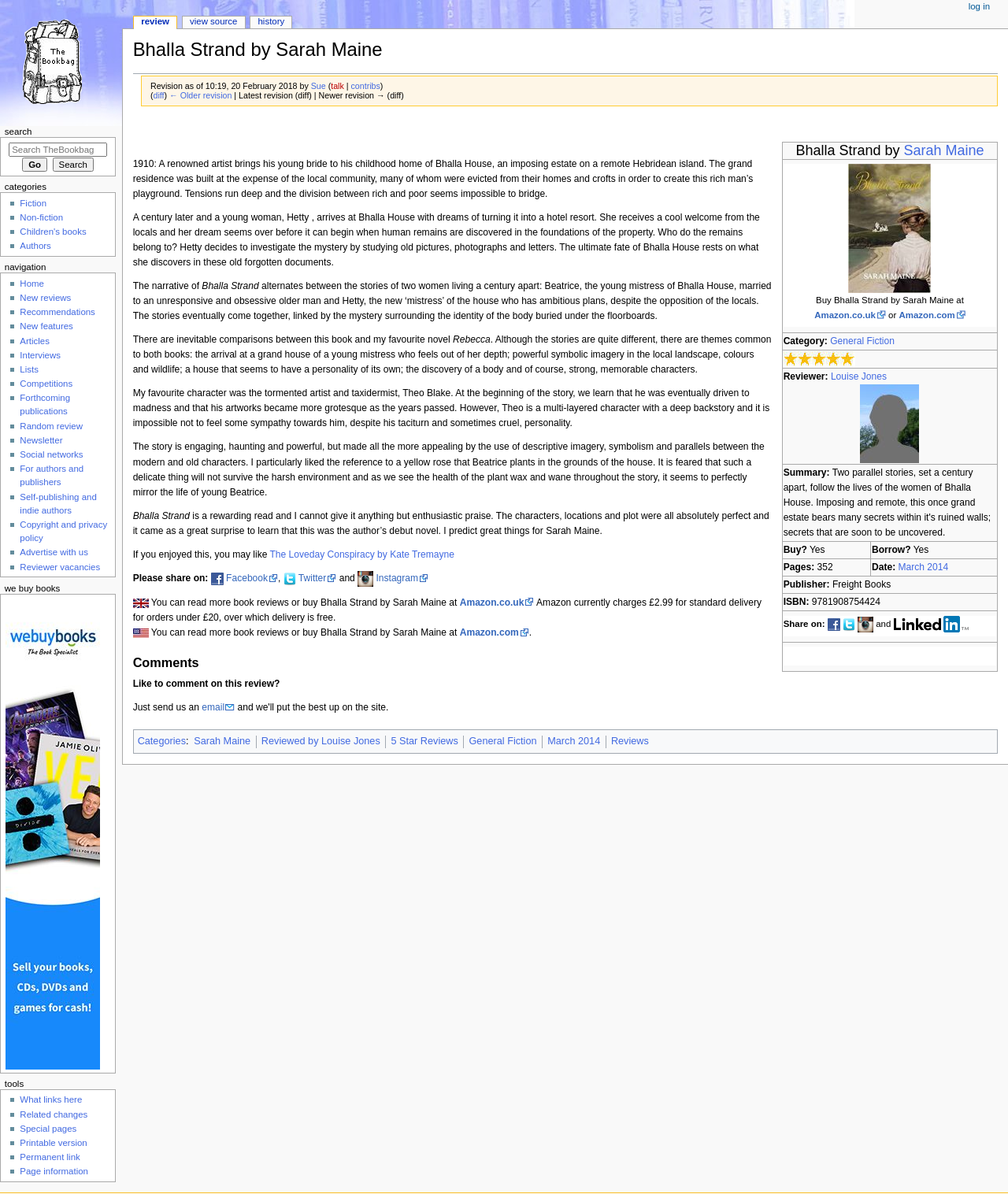Who is the author of the book?
Based on the screenshot, provide your answer in one word or phrase.

Sarah Maine